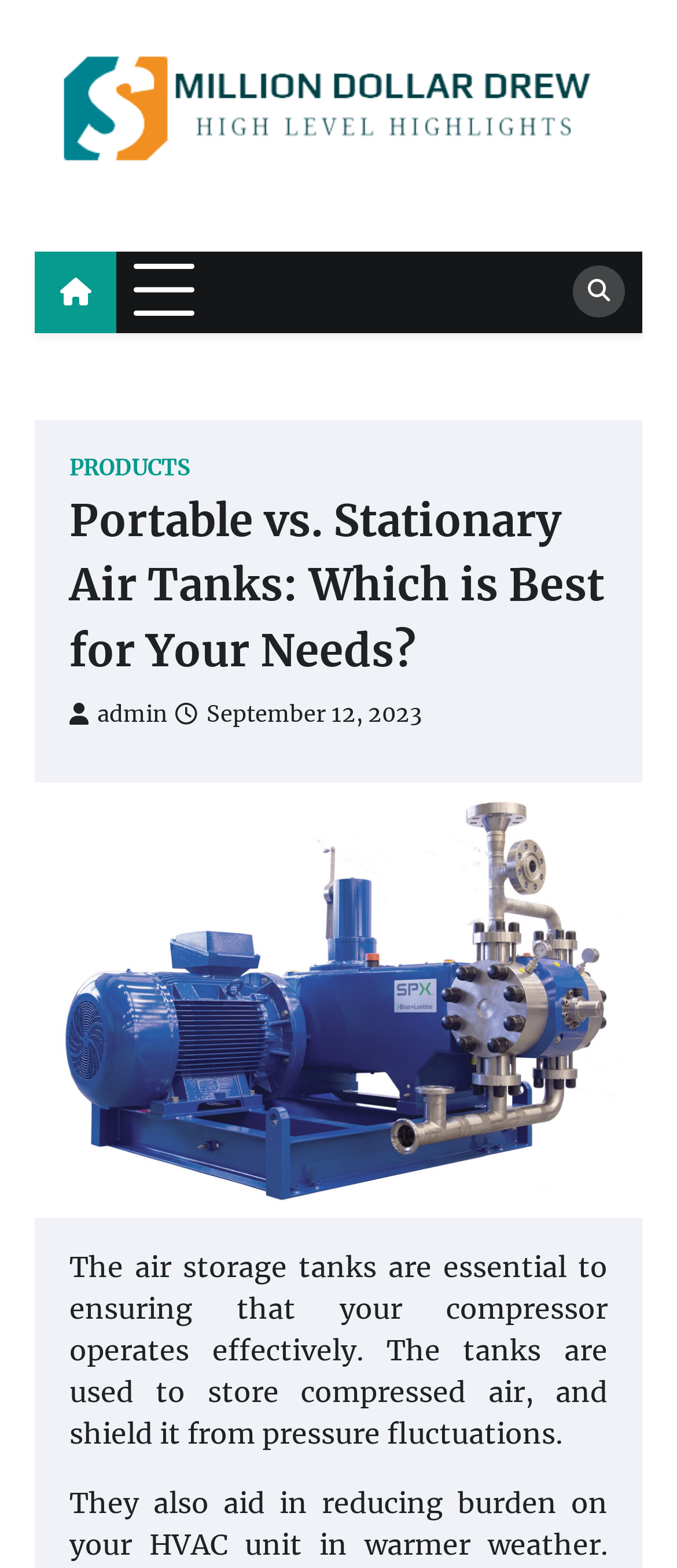Using the provided element description: "alt="Million Dollar Drew"", determine the bounding box coordinates of the corresponding UI element in the screenshot.

[0.051, 0.022, 0.949, 0.138]